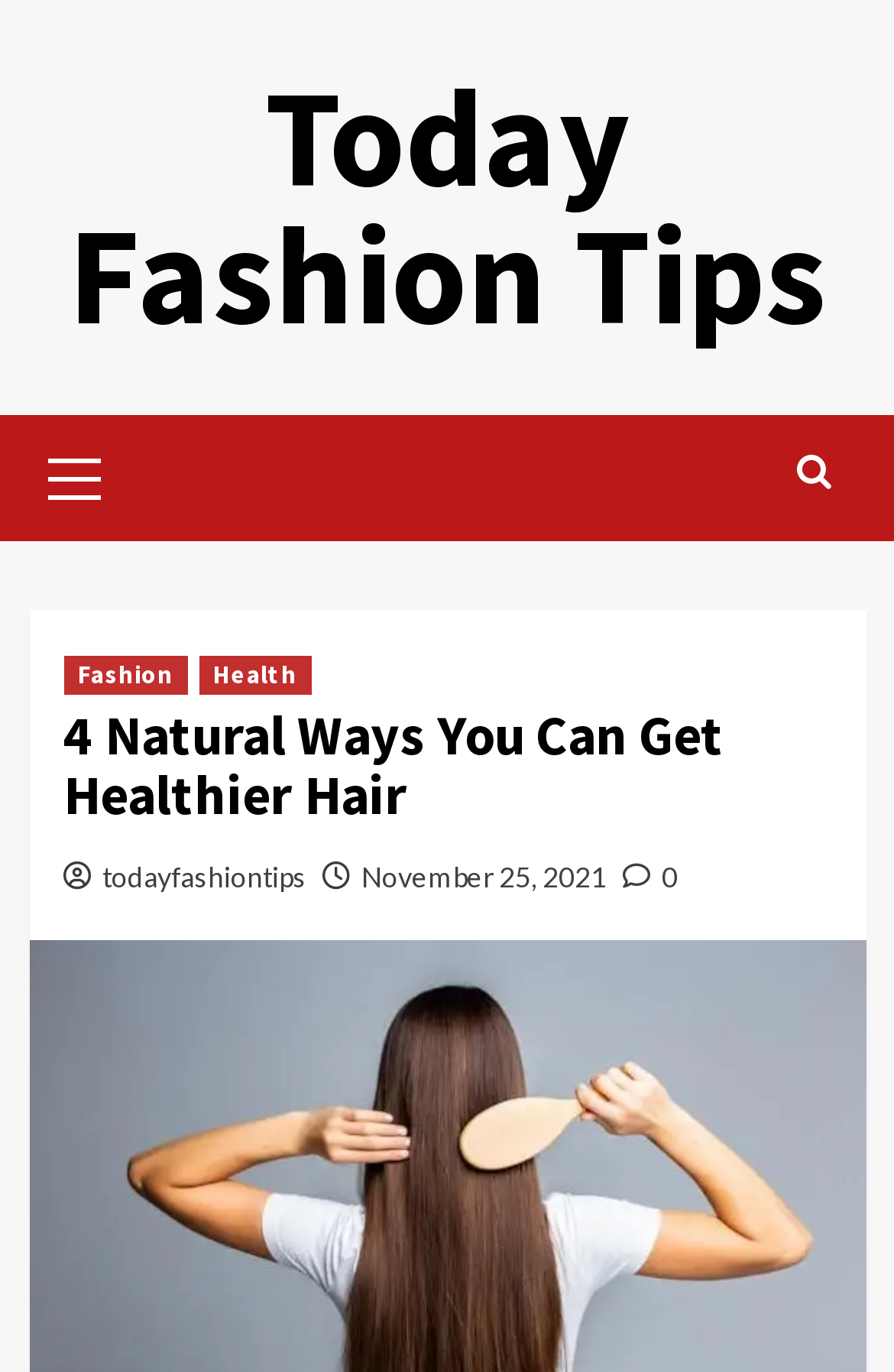Find and provide the bounding box coordinates for the UI element described with: "todayfashiontips".

[0.114, 0.626, 0.342, 0.651]